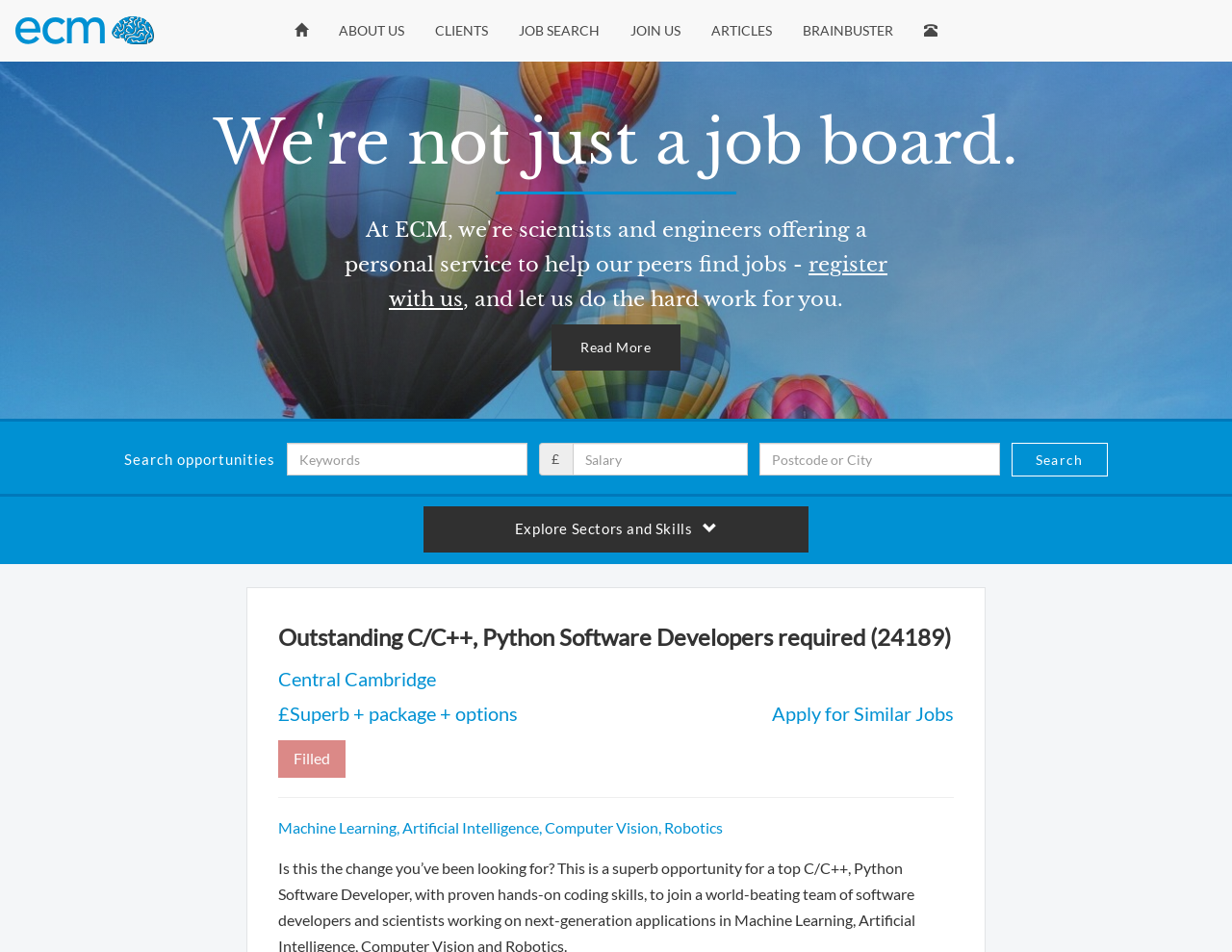What is the location of the job?
Give a single word or phrase answer based on the content of the image.

Central Cambridge